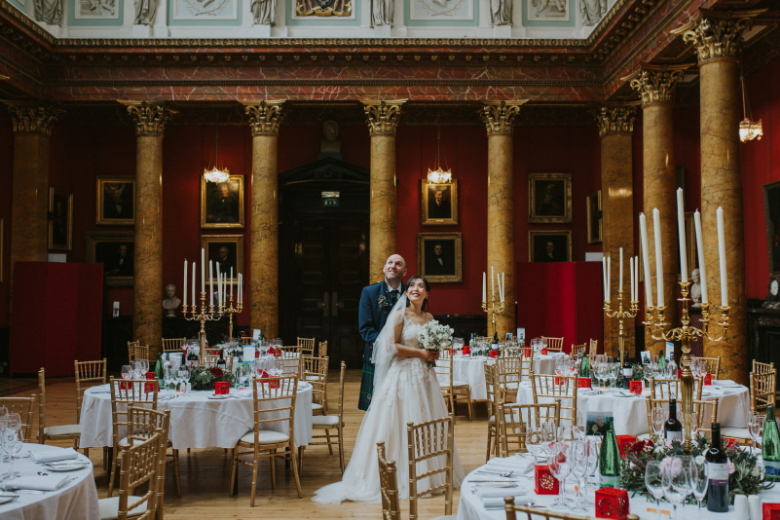What is on the tables? From the image, respond with a single word or brief phrase.

Fine china, glassware, and red accents